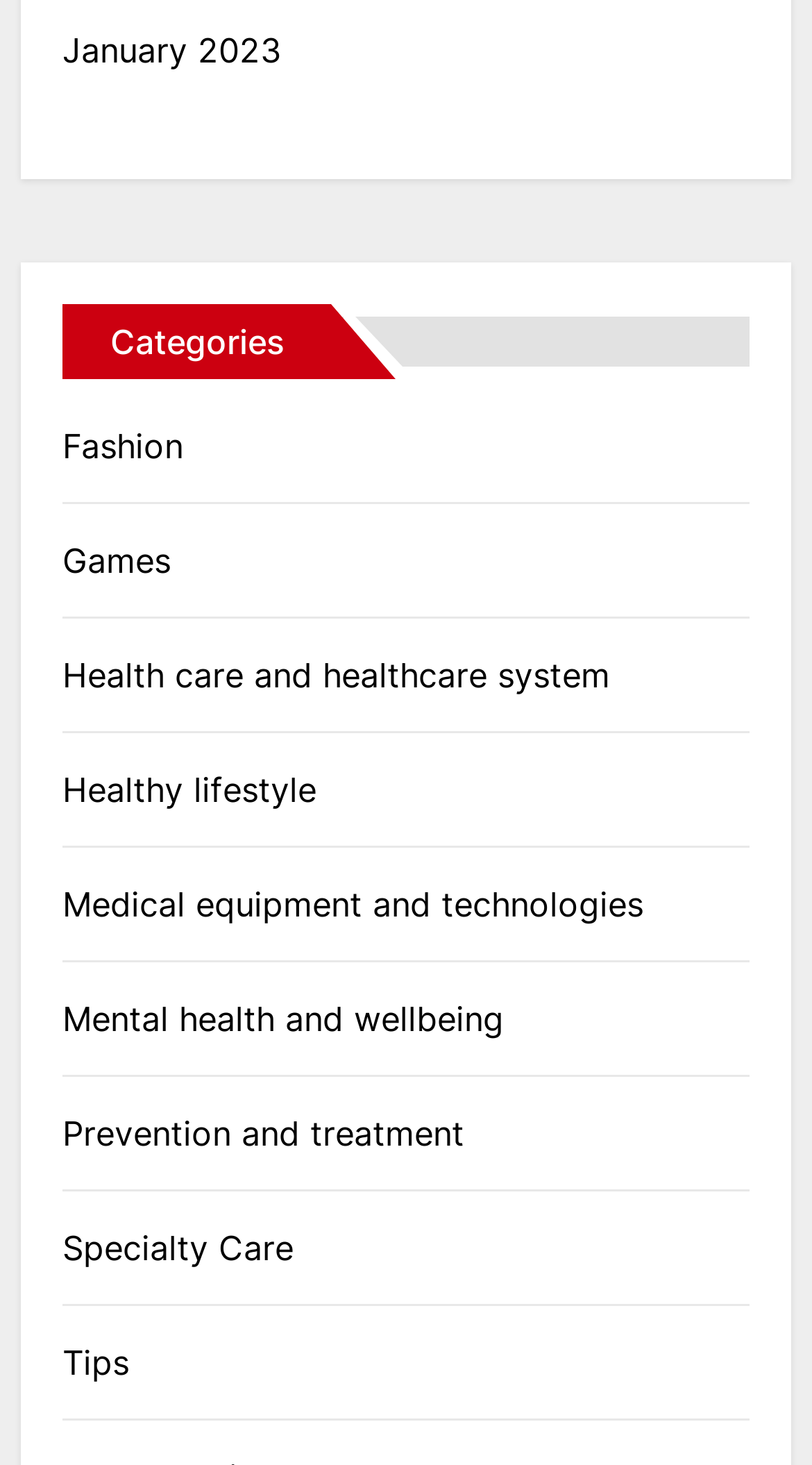Identify the bounding box of the UI component described as: "2 Thessalonians".

None